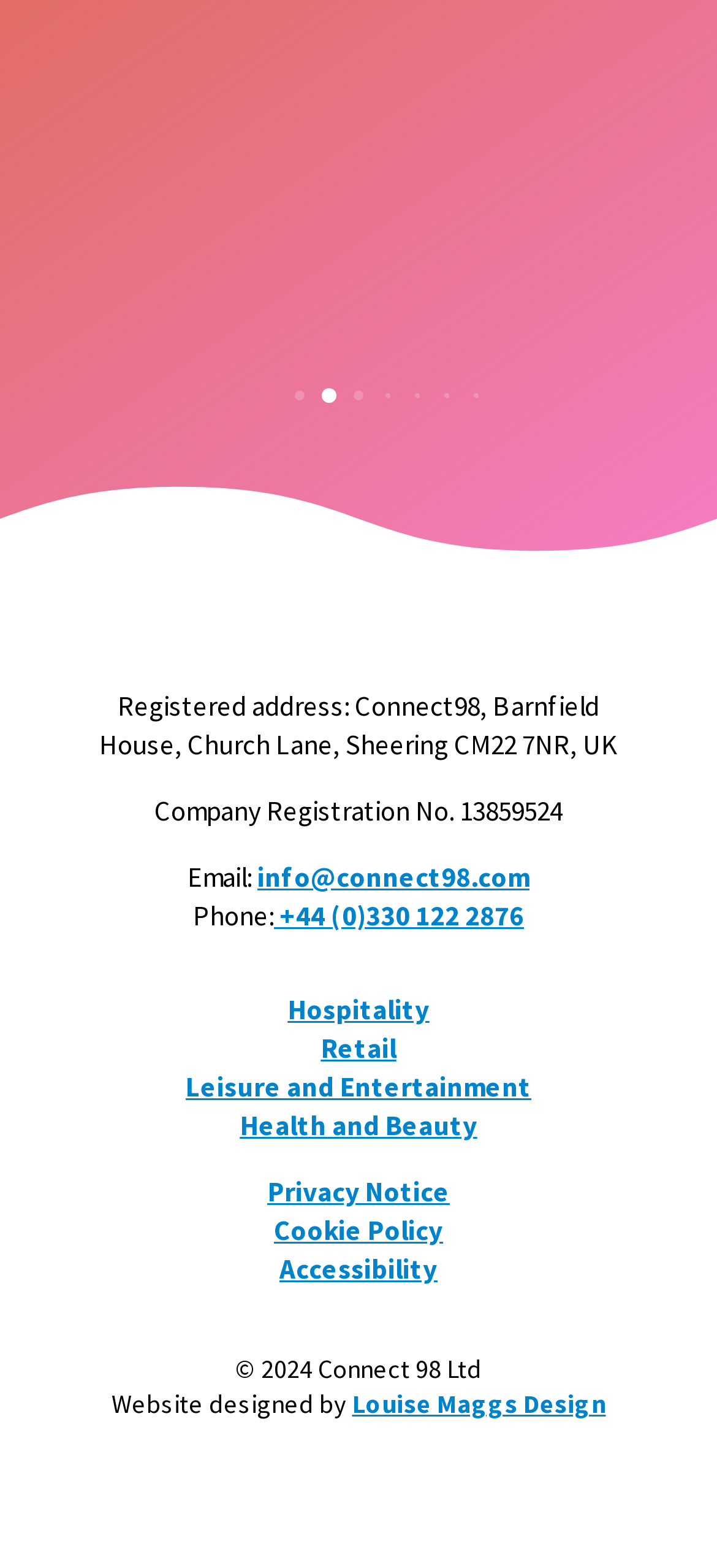From the webpage screenshot, predict the bounding box coordinates (top-left x, top-left y, bottom-right x, bottom-right y) for the UI element described here: Health and Beauty

[0.335, 0.706, 0.665, 0.728]